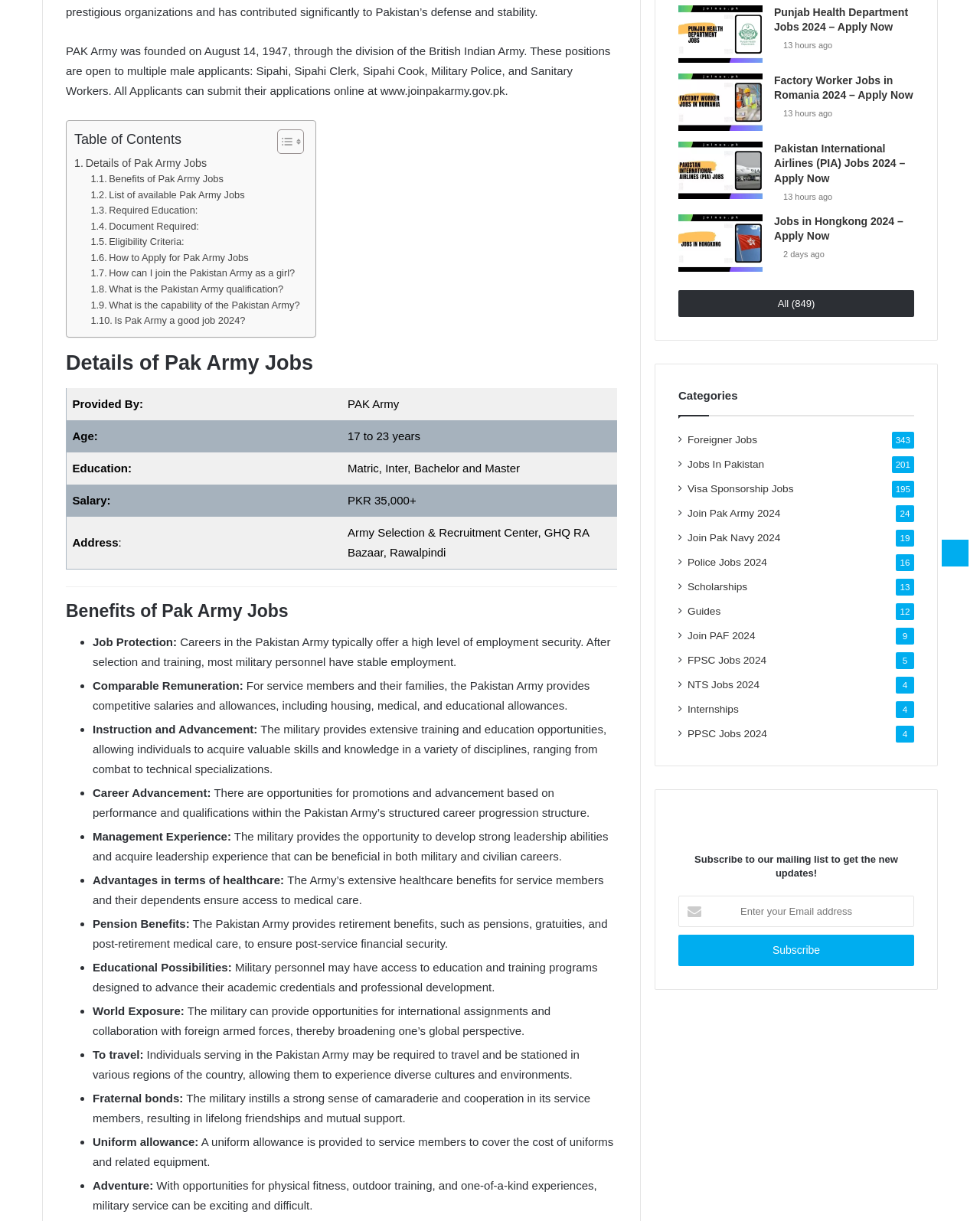Identify the bounding box of the HTML element described as: "Internships".

[0.702, 0.574, 0.754, 0.587]